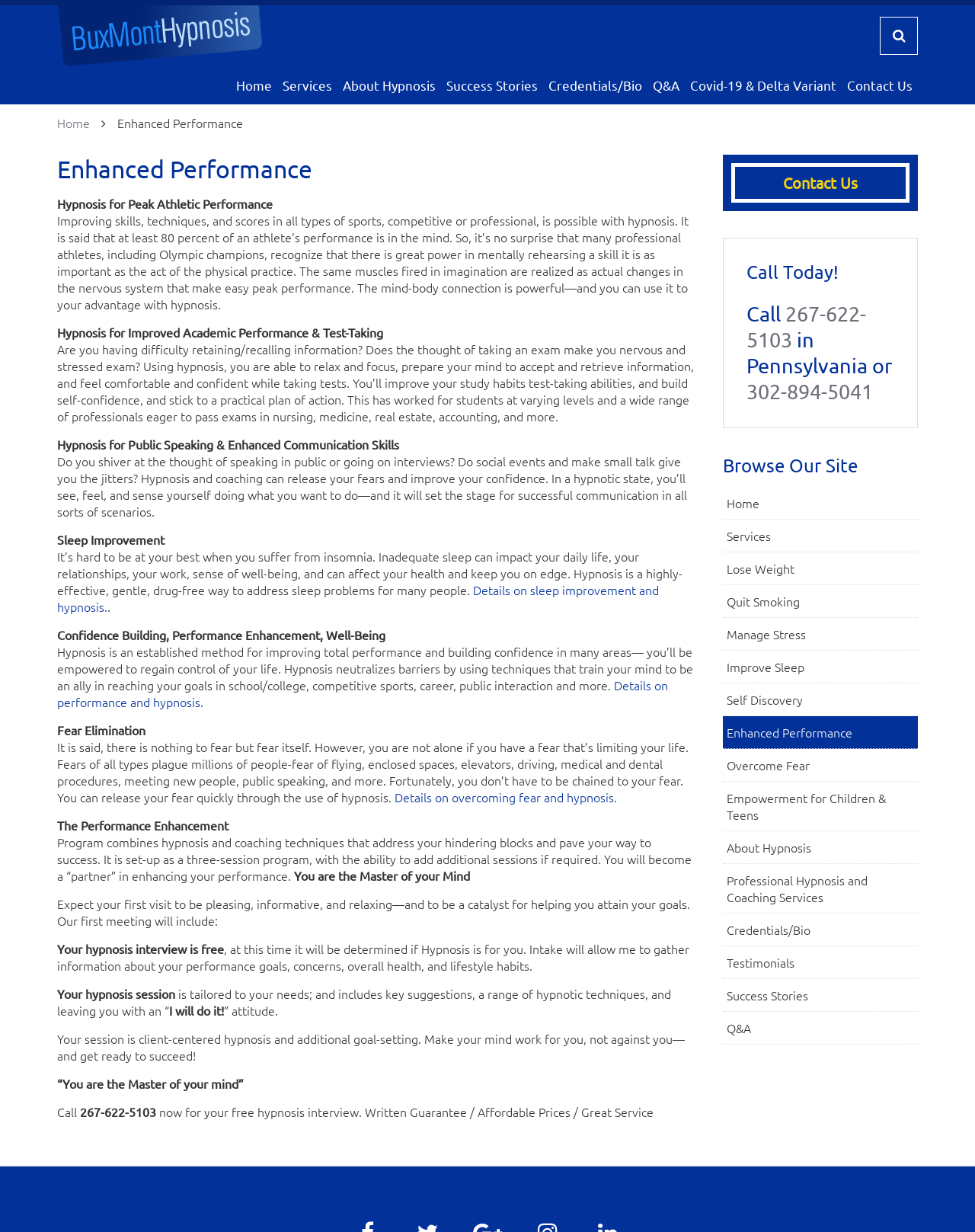Please find the bounding box coordinates (top-left x, top-left y, bottom-right x, bottom-right y) in the screenshot for the UI element described as follows: Details on performance and hypnosis.

[0.059, 0.549, 0.685, 0.576]